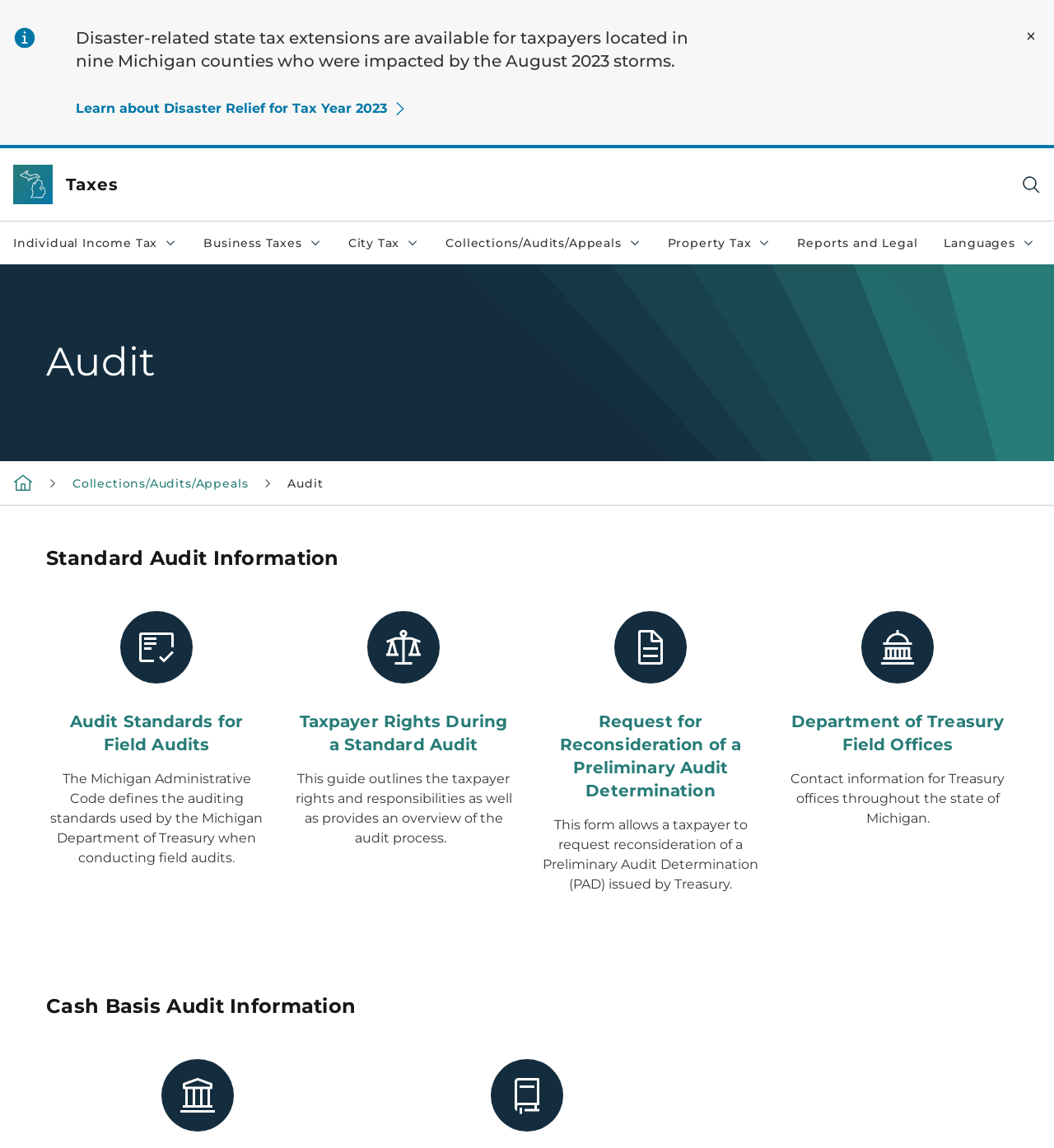Provide the bounding box coordinates of the HTML element this sentence describes: "parent_node: Taxes". The bounding box coordinates consist of four float numbers between 0 and 1, i.e., [left, top, right, bottom].

[0.012, 0.143, 0.05, 0.178]